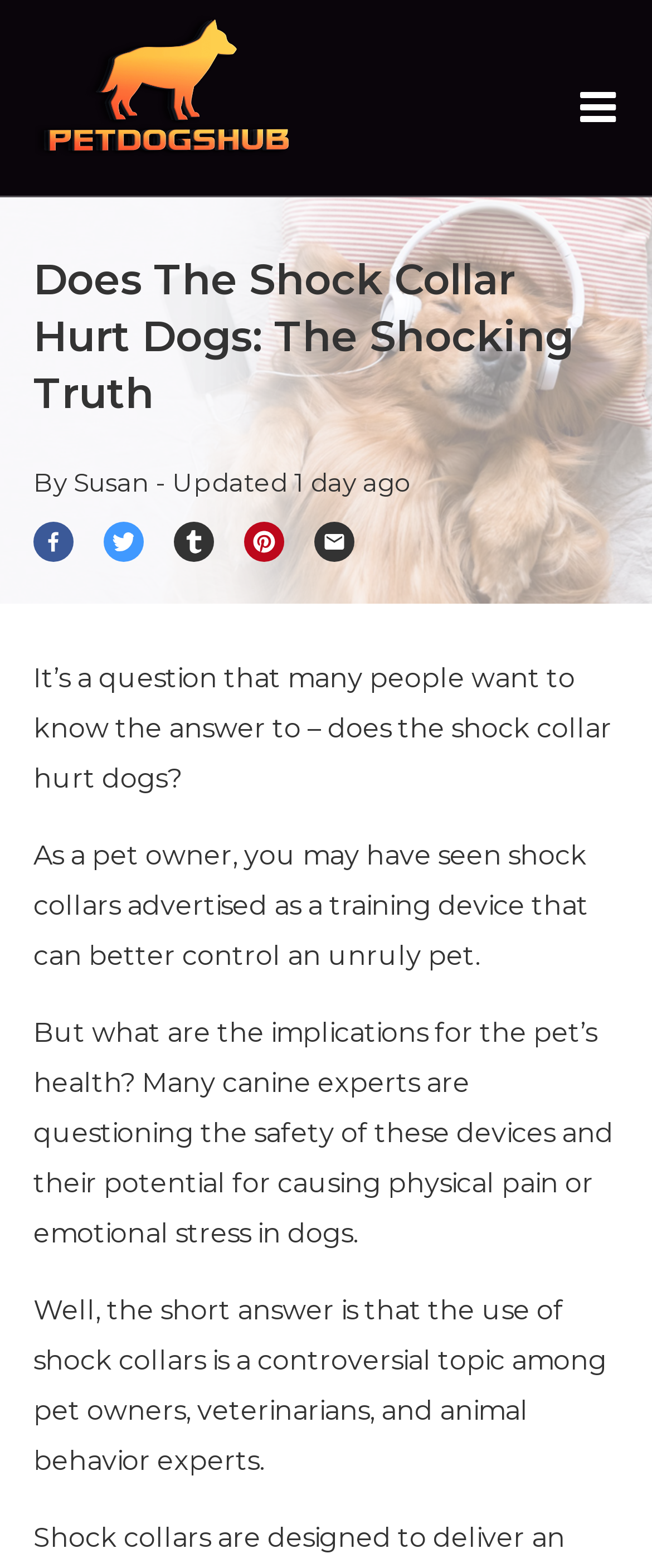Please specify the bounding box coordinates of the clickable region necessary for completing the following instruction: "Read more about the author". The coordinates must consist of four float numbers between 0 and 1, i.e., [left, top, right, bottom].

[0.051, 0.298, 0.113, 0.318]